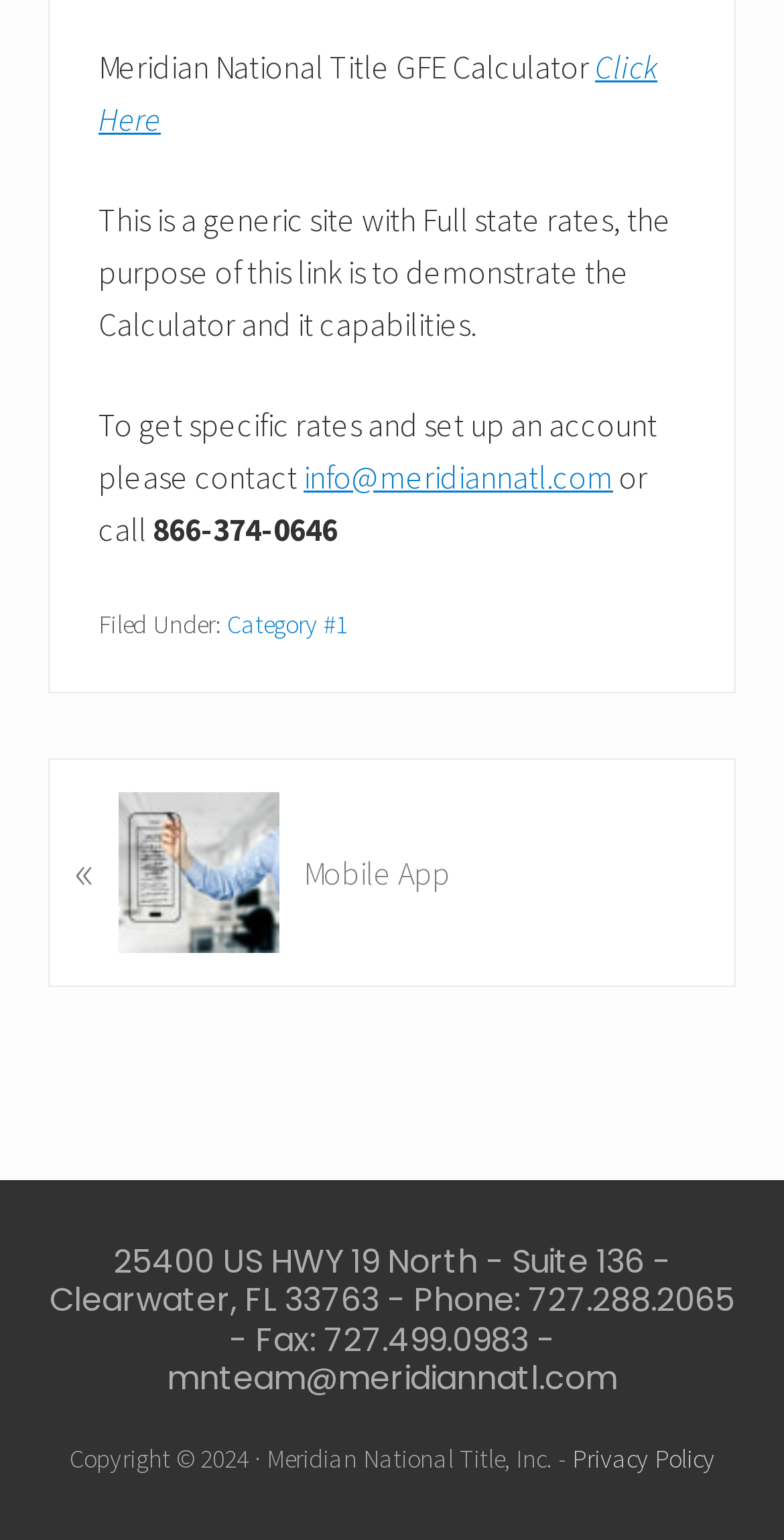Bounding box coordinates are specified in the format (top-left x, top-left y, bottom-right x, bottom-right y). All values are floating point numbers bounded between 0 and 1. Please provide the bounding box coordinate of the region this sentence describes: alt="BPHA logo" title="BPHA_Logo"

None